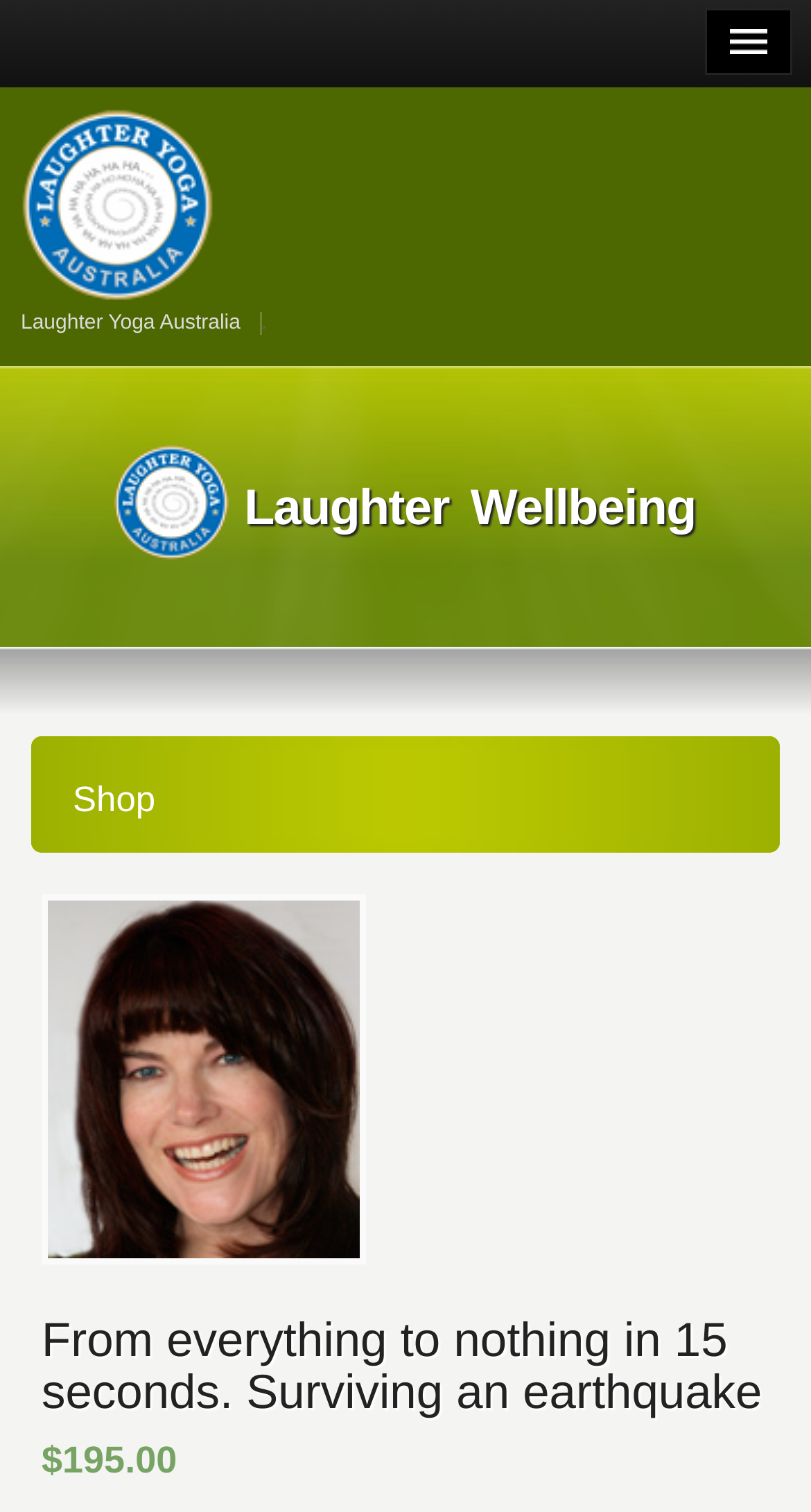Find the coordinates for the bounding box of the element with this description: "Laughter Wellbeing".

[0.038, 0.294, 0.962, 0.355]